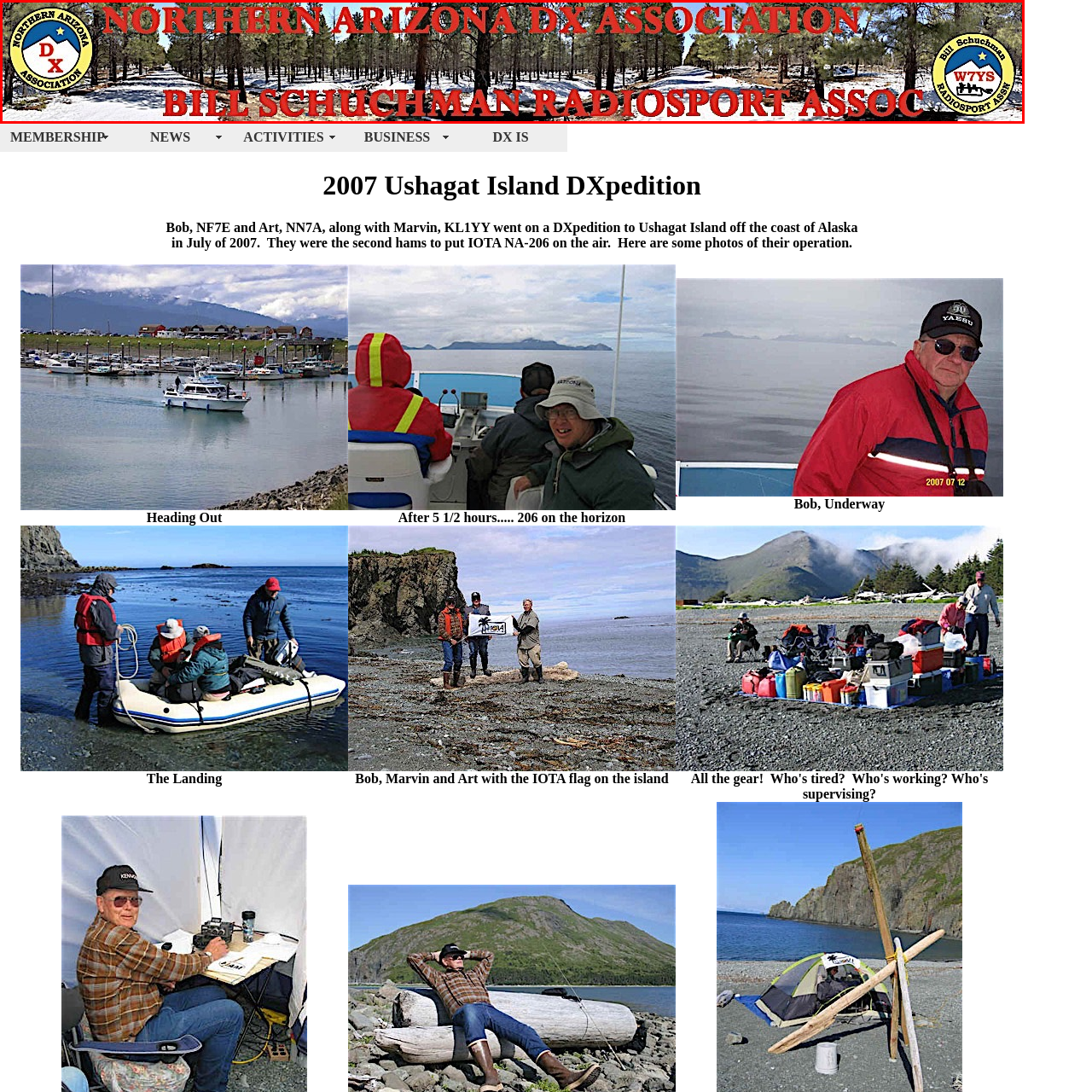Pay attention to the image highlighted by the red border, What is the natural setting in the backdrop? Please give a one-word or short phrase answer.

pine forest